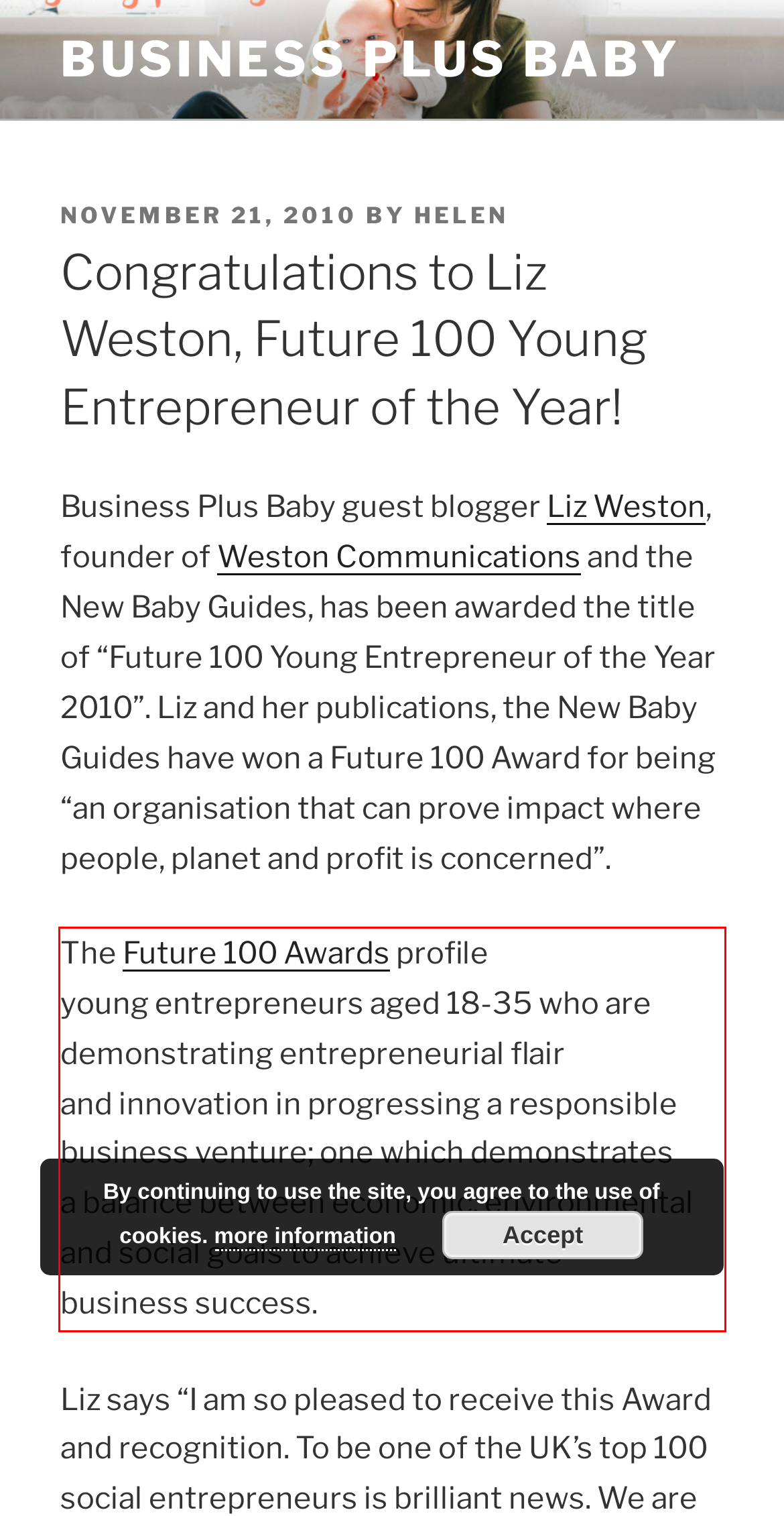You are provided with a screenshot of a webpage containing a red bounding box. Please extract the text enclosed by this red bounding box.

The Future 100 Awards profile young entrepreneurs aged 18-35 who are demonstrating entrepreneurial flair and innovation in progressing a responsible business venture; one which demonstrates a balance between economic, environmental and social goals to achieve ultimate business success.